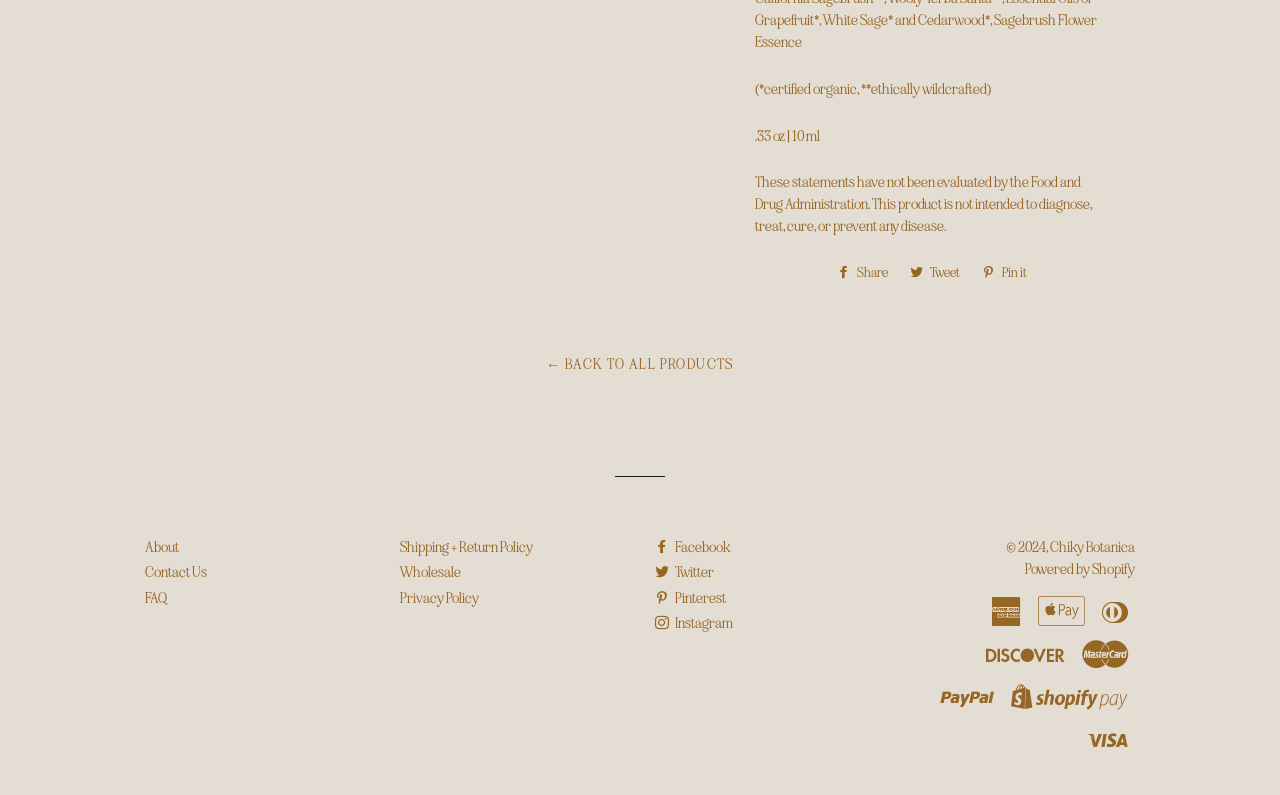Pinpoint the bounding box coordinates of the clickable element to carry out the following instruction: "Click on 'Leave a Reply'."

None